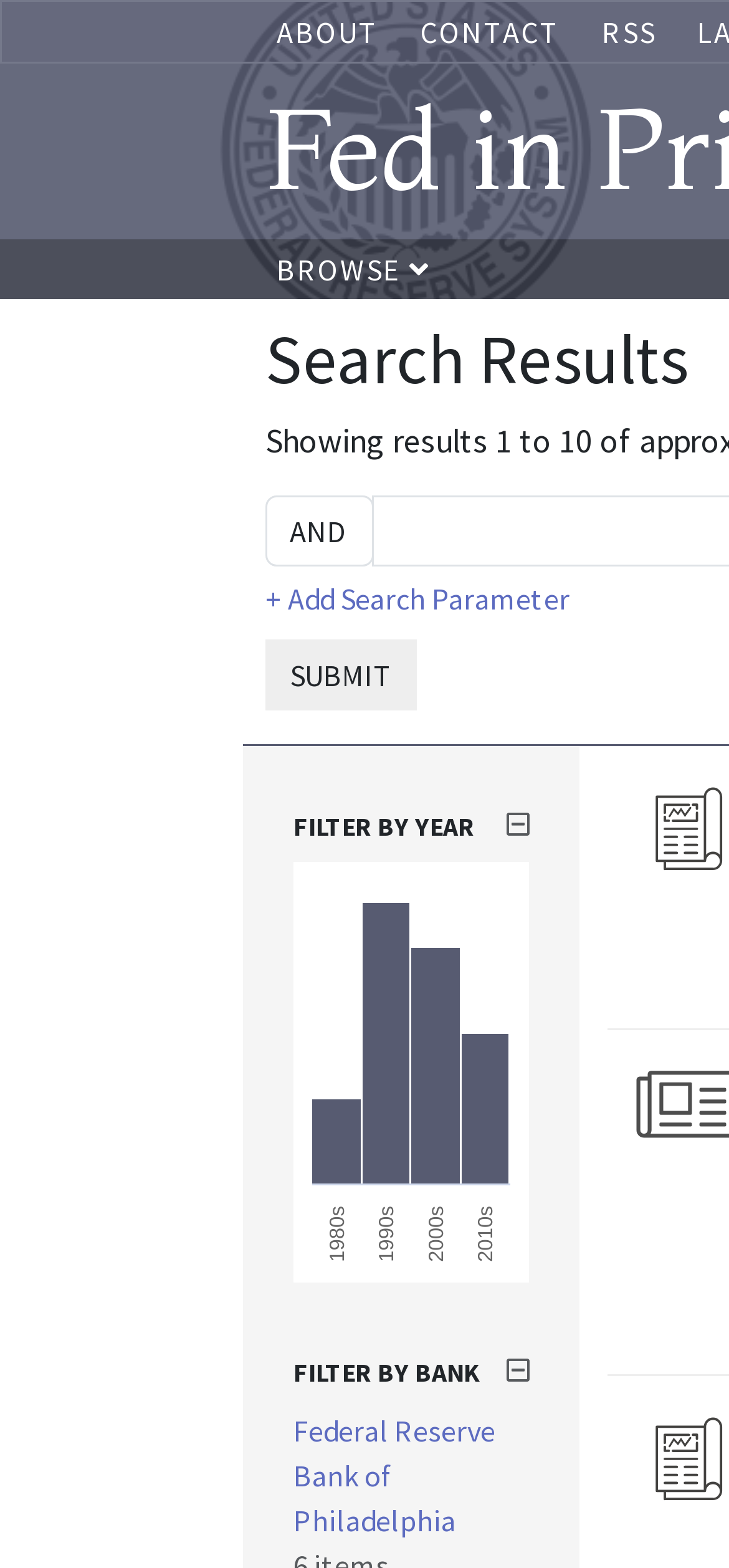What is the purpose of the '+ Add Search Parameter' link? Refer to the image and provide a one-word or short phrase answer.

To add search parameters